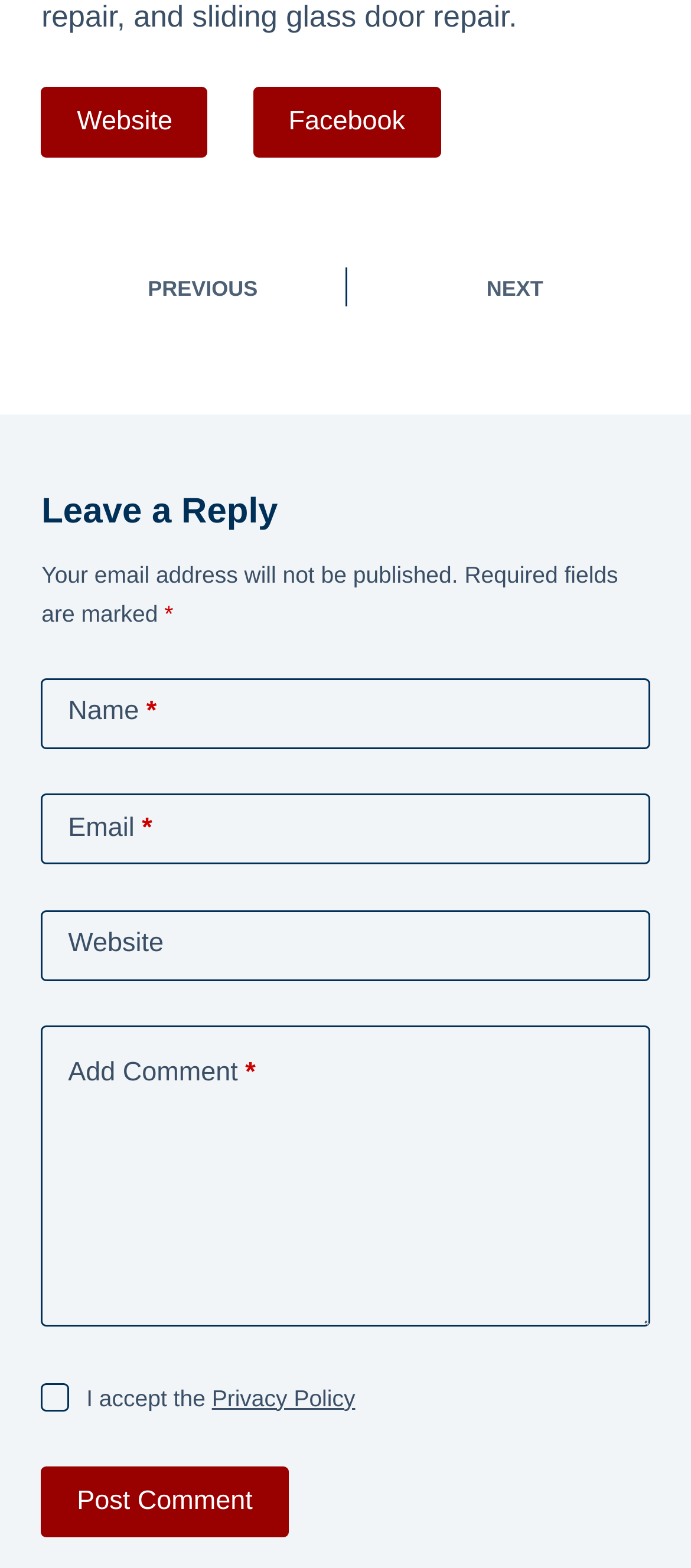How many links are at the top of the page?
Kindly answer the question with as much detail as you can.

I counted the links at the top of the page, which are 'Website', 'Facebook', and 'PREVIOUS' and 'NEXT' buttons, so there are 3 links in total.